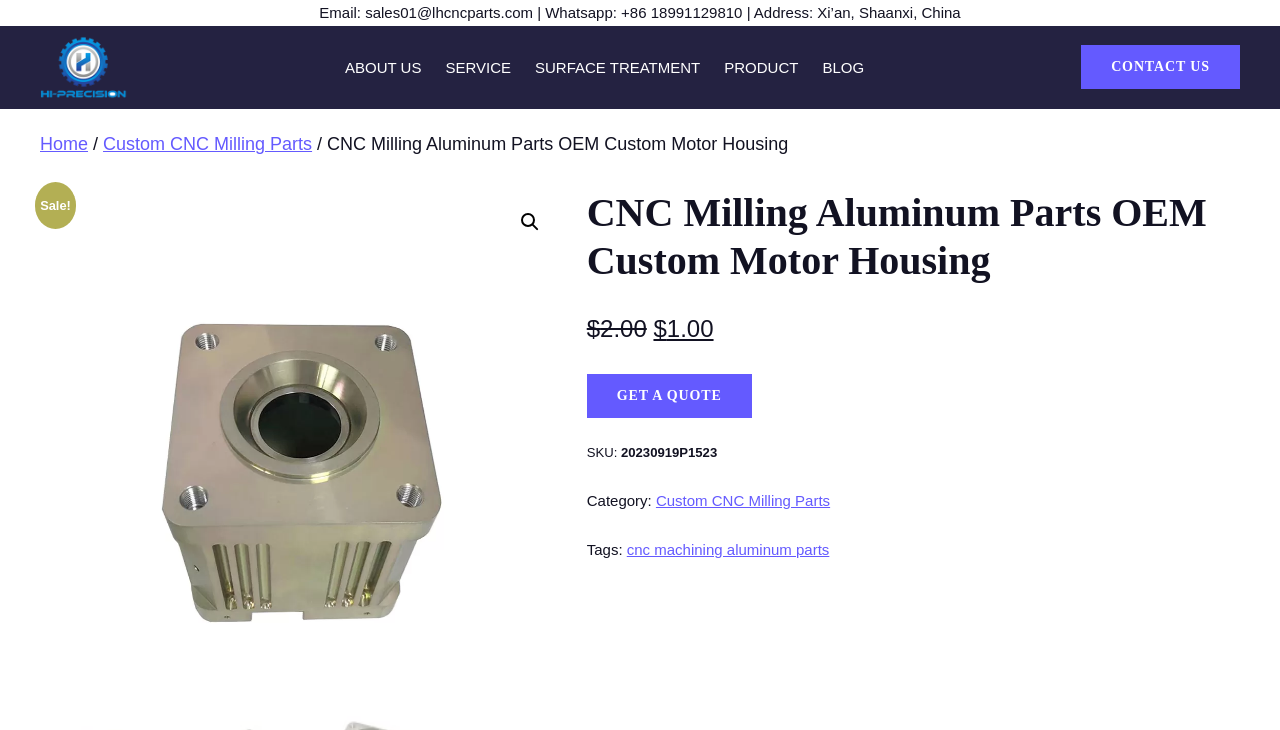Identify the main heading from the webpage and provide its text content.

CNC Milling Aluminum Parts OEM Custom Motor Housing